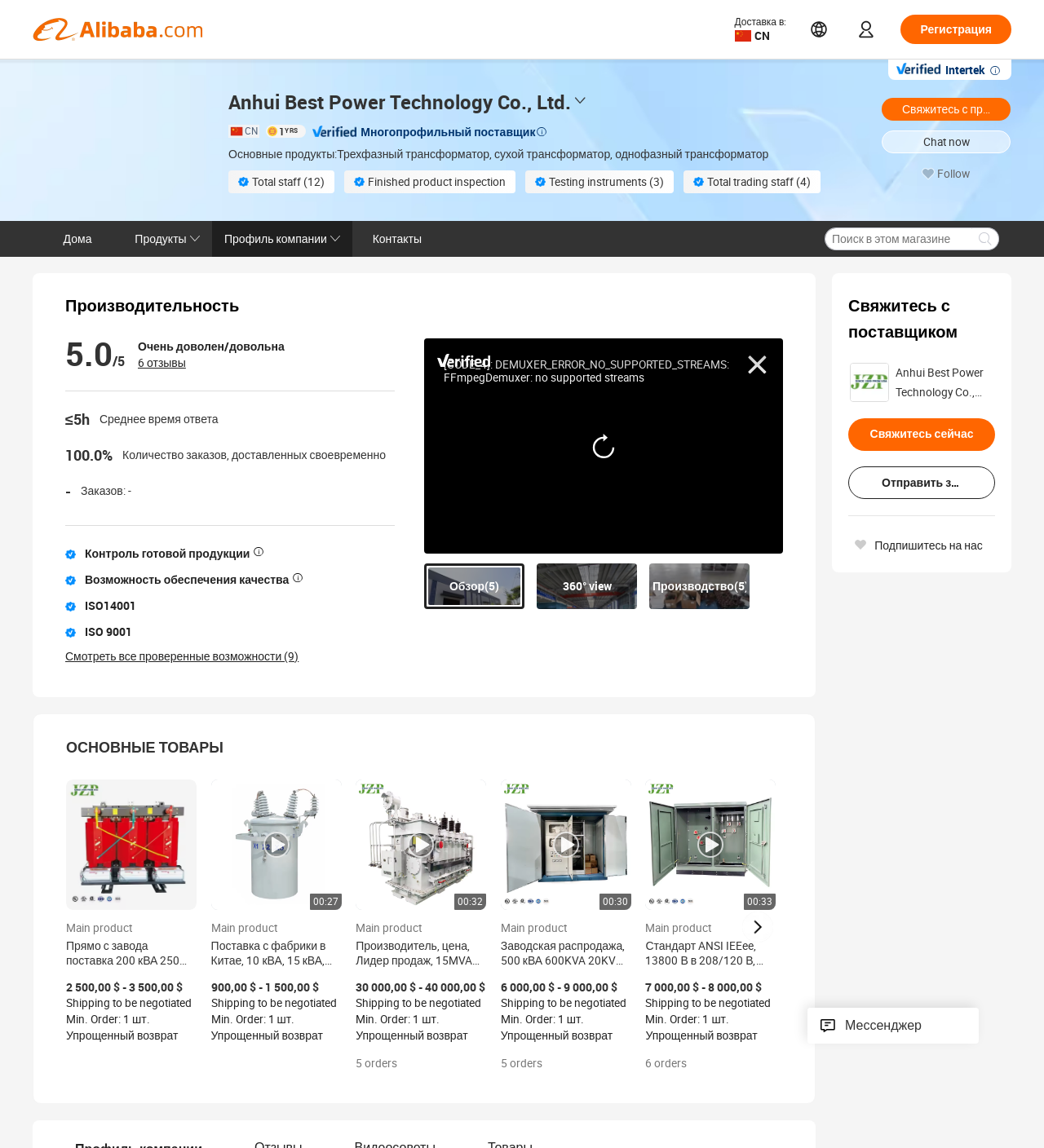Locate the bounding box coordinates of the element to click to perform the following action: 'Search in this store'. The coordinates should be given as four float values between 0 and 1, in the form of [left, top, right, bottom].

[0.797, 0.199, 0.925, 0.217]